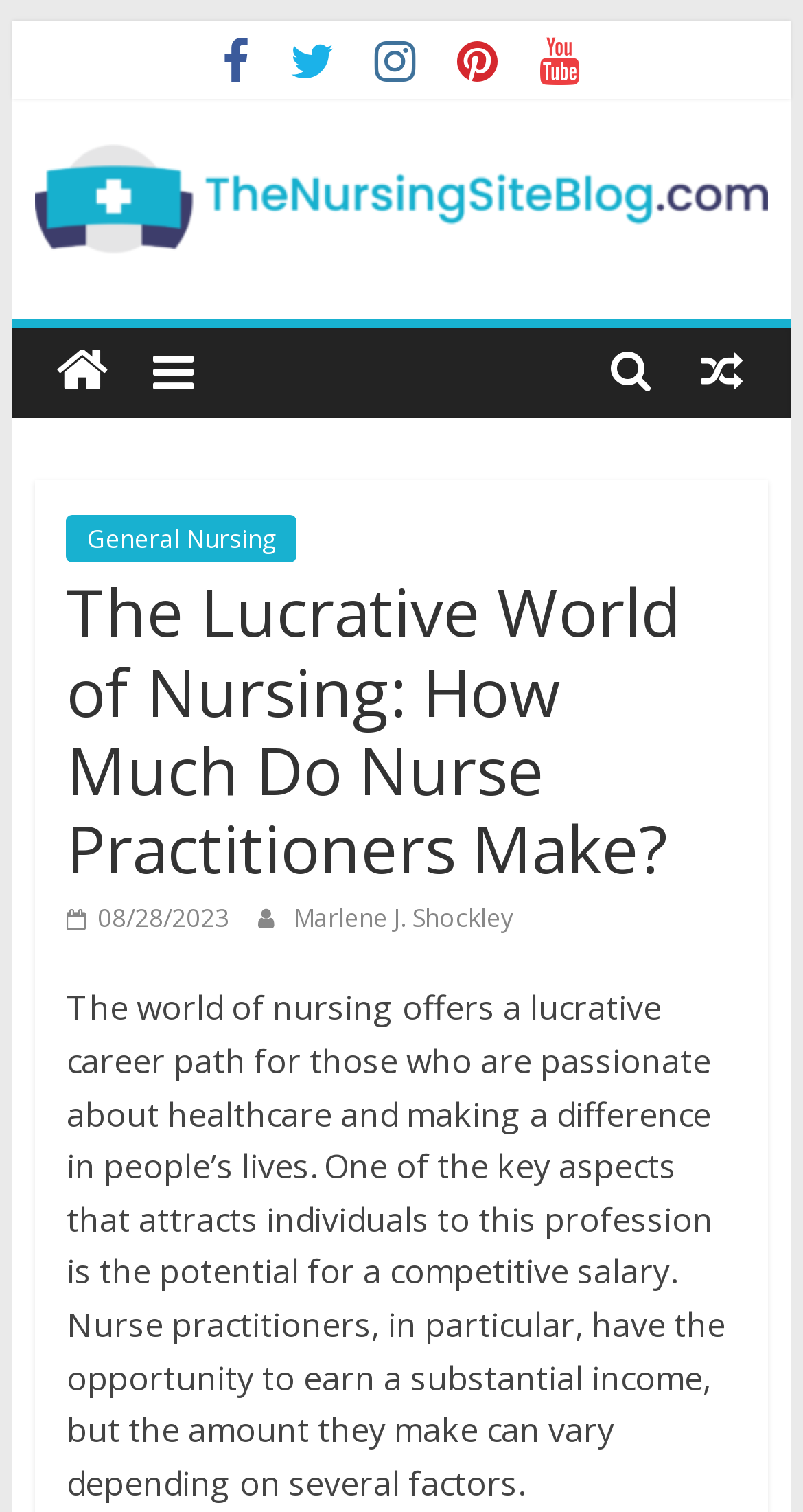Identify the bounding box coordinates for the UI element described as: "General Nursing".

[0.083, 0.34, 0.37, 0.371]